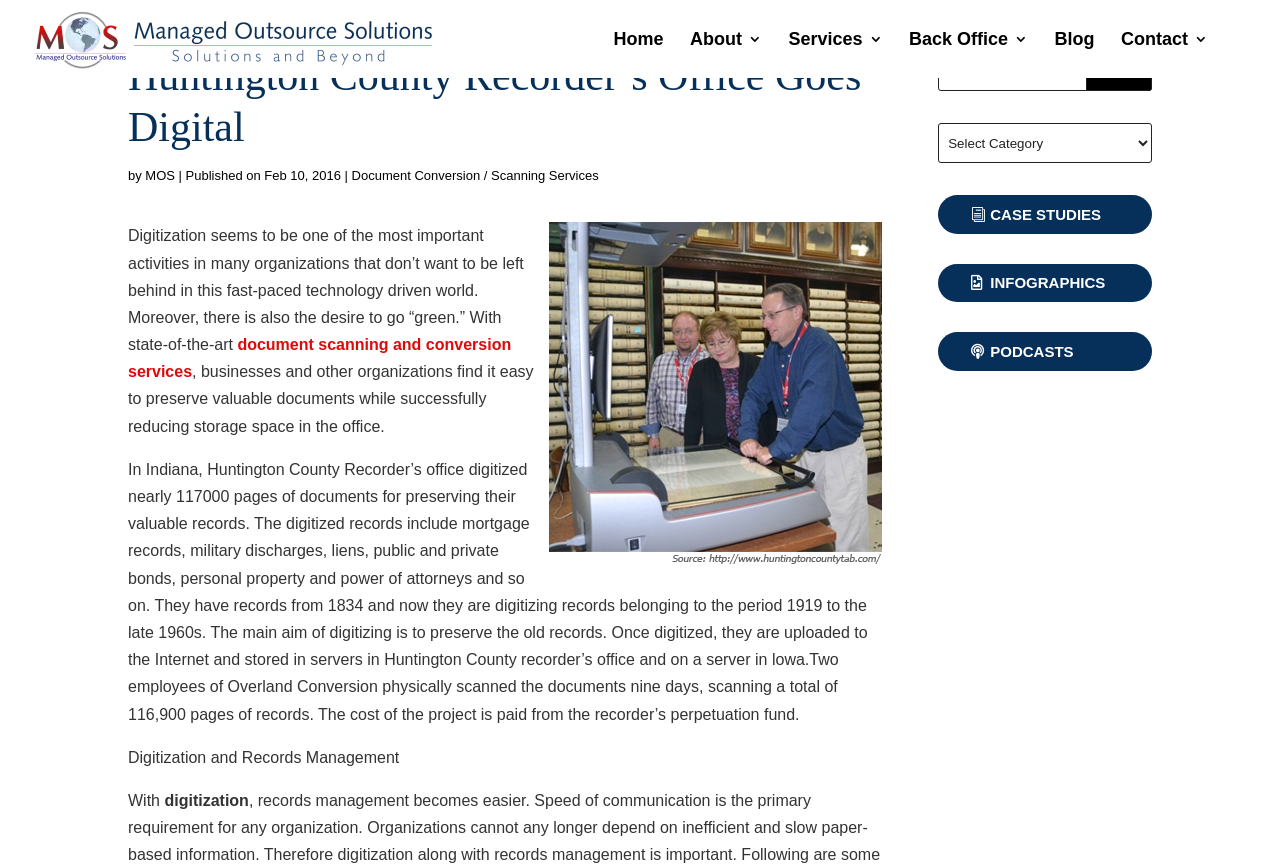Highlight the bounding box coordinates of the element that should be clicked to carry out the following instruction: "Explore 'i CASE STUDIES'". The coordinates must be given as four float numbers ranging from 0 to 1, i.e., [left, top, right, bottom].

[0.733, 0.226, 0.9, 0.27]